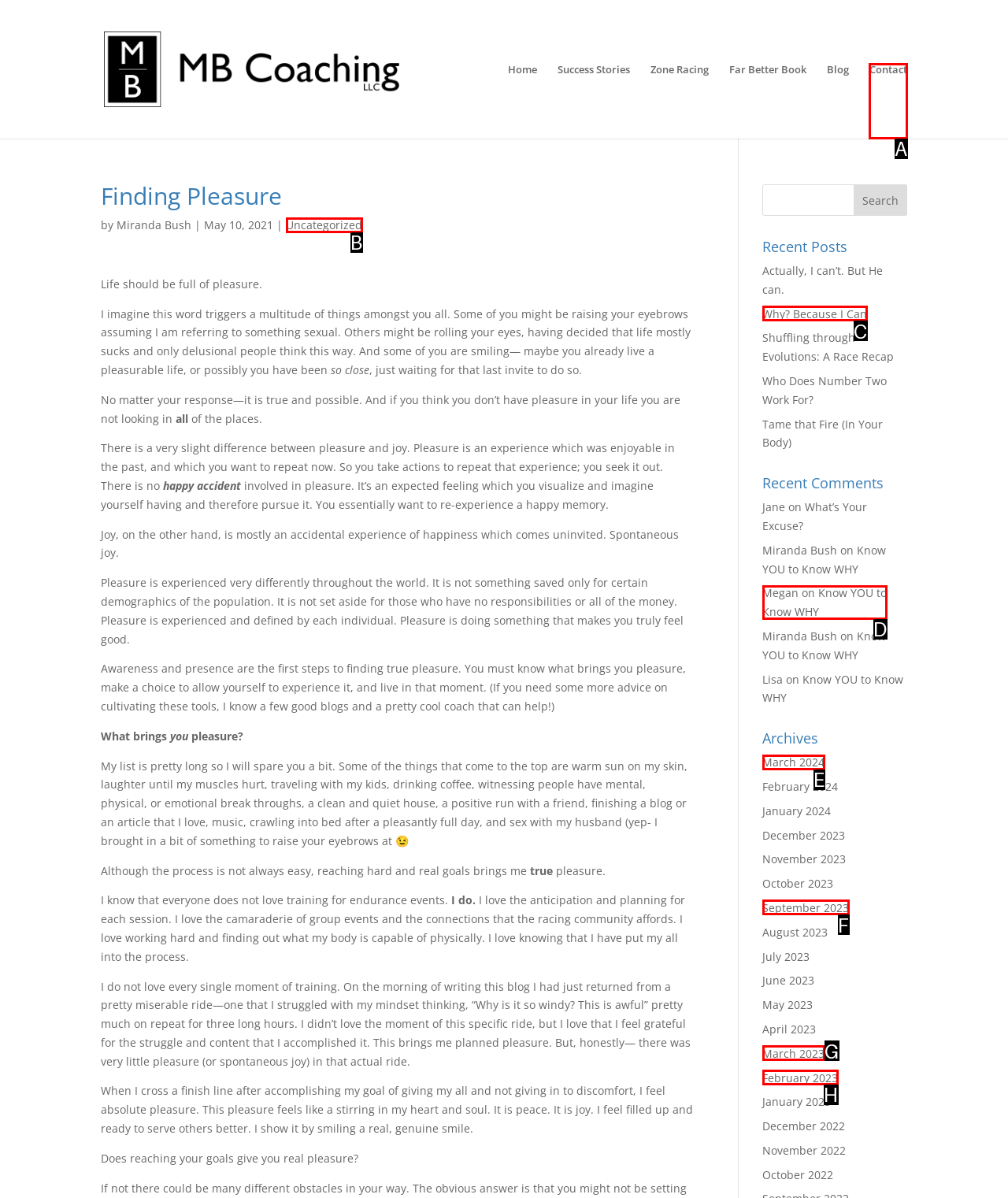Choose the HTML element that needs to be clicked for the given task: Click on the 'Contact' link Respond by giving the letter of the chosen option.

A